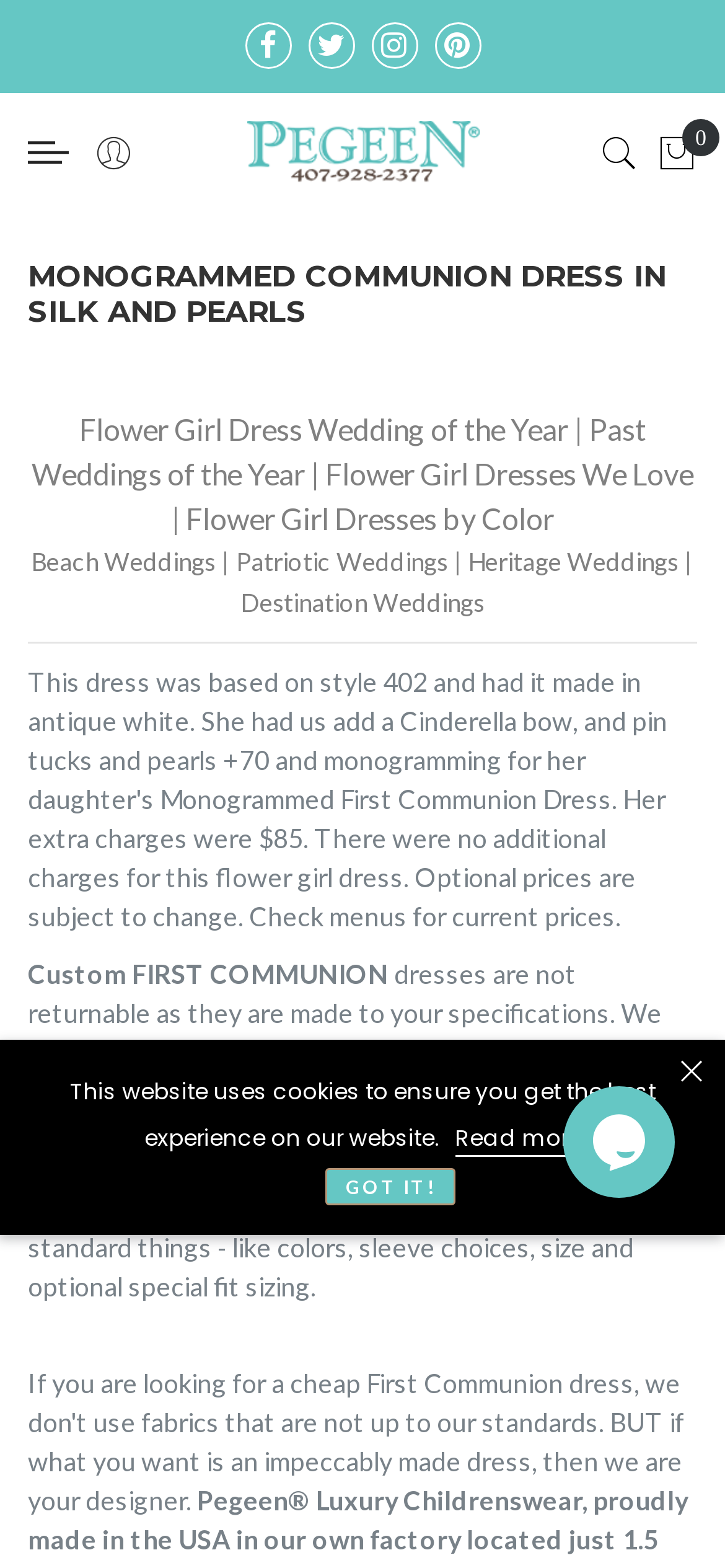Please specify the bounding box coordinates of the element that should be clicked to execute the given instruction: 'Open the menu'. Ensure the coordinates are four float numbers between 0 and 1, expressed as [left, top, right, bottom].

[0.038, 0.09, 0.095, 0.104]